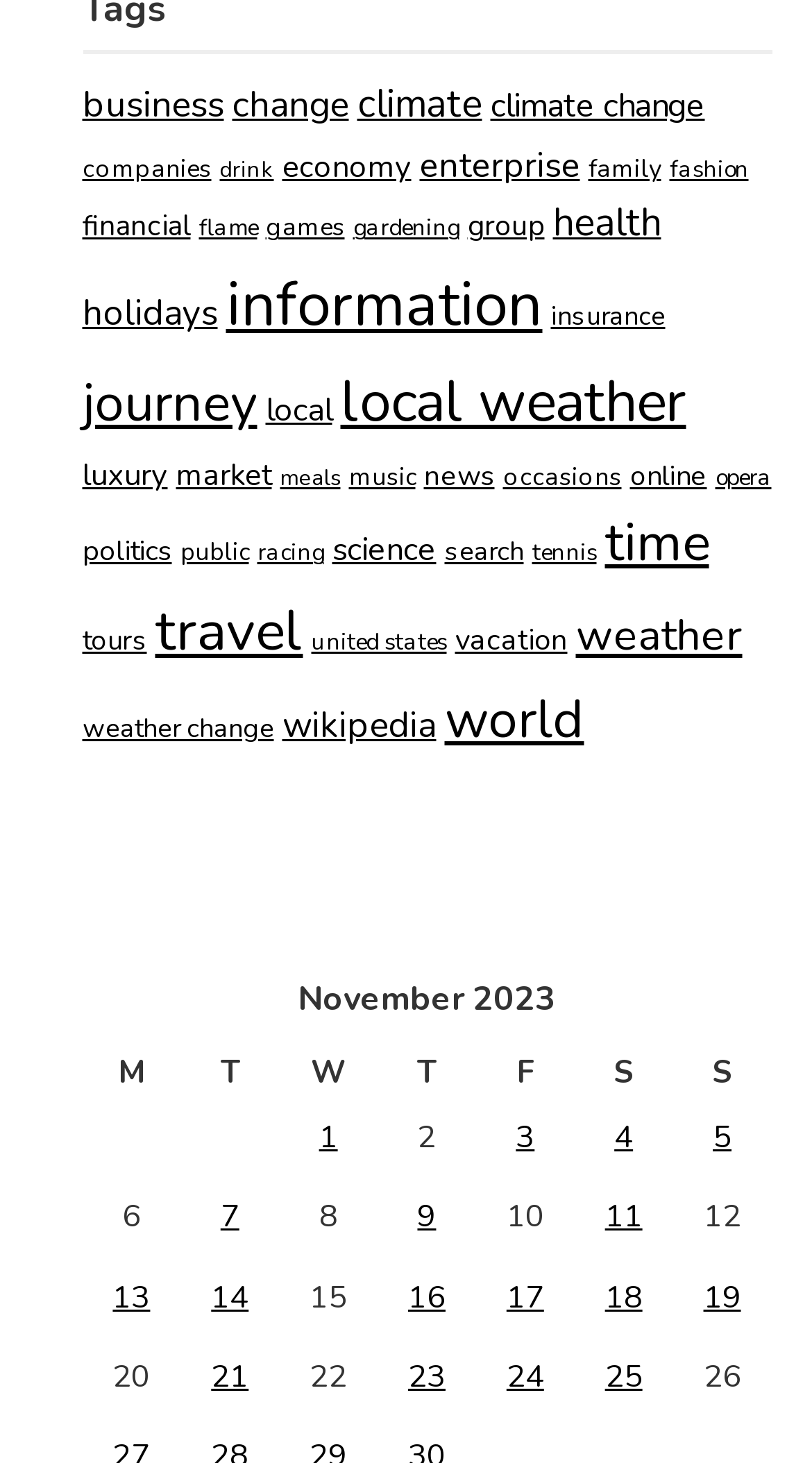Please specify the bounding box coordinates for the clickable region that will help you carry out the instruction: "Click on business".

[0.101, 0.055, 0.276, 0.089]